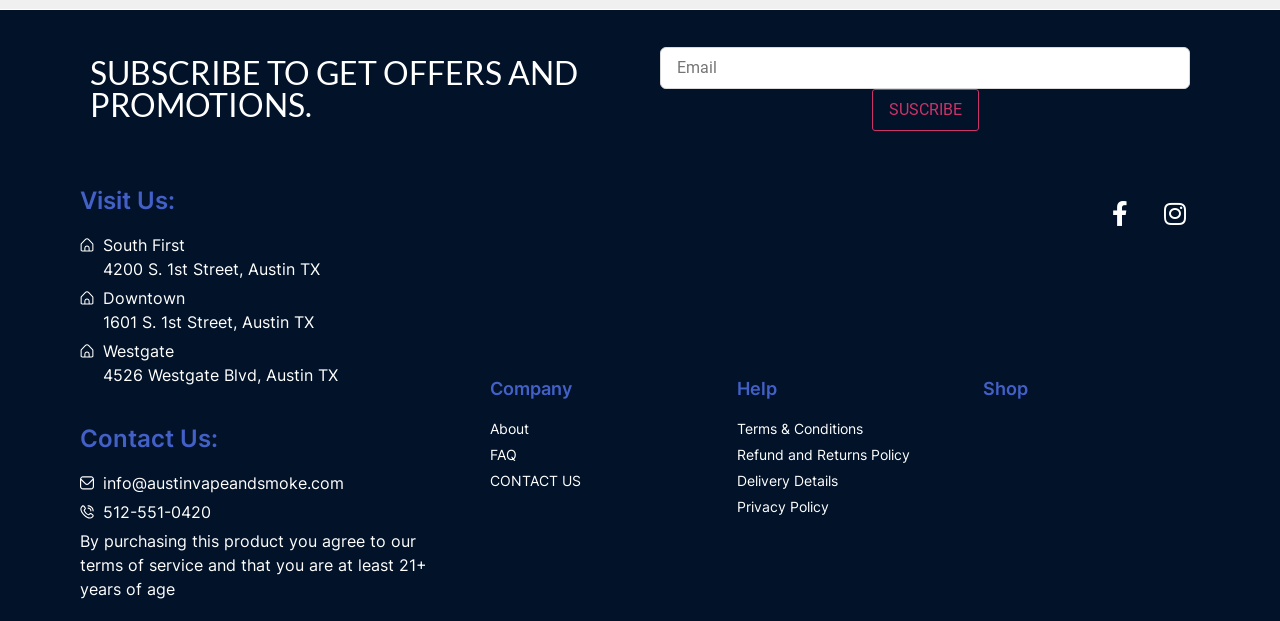Locate the bounding box of the UI element described by: "CONTACT US" in the given webpage screenshot.

[0.383, 0.756, 0.544, 0.79]